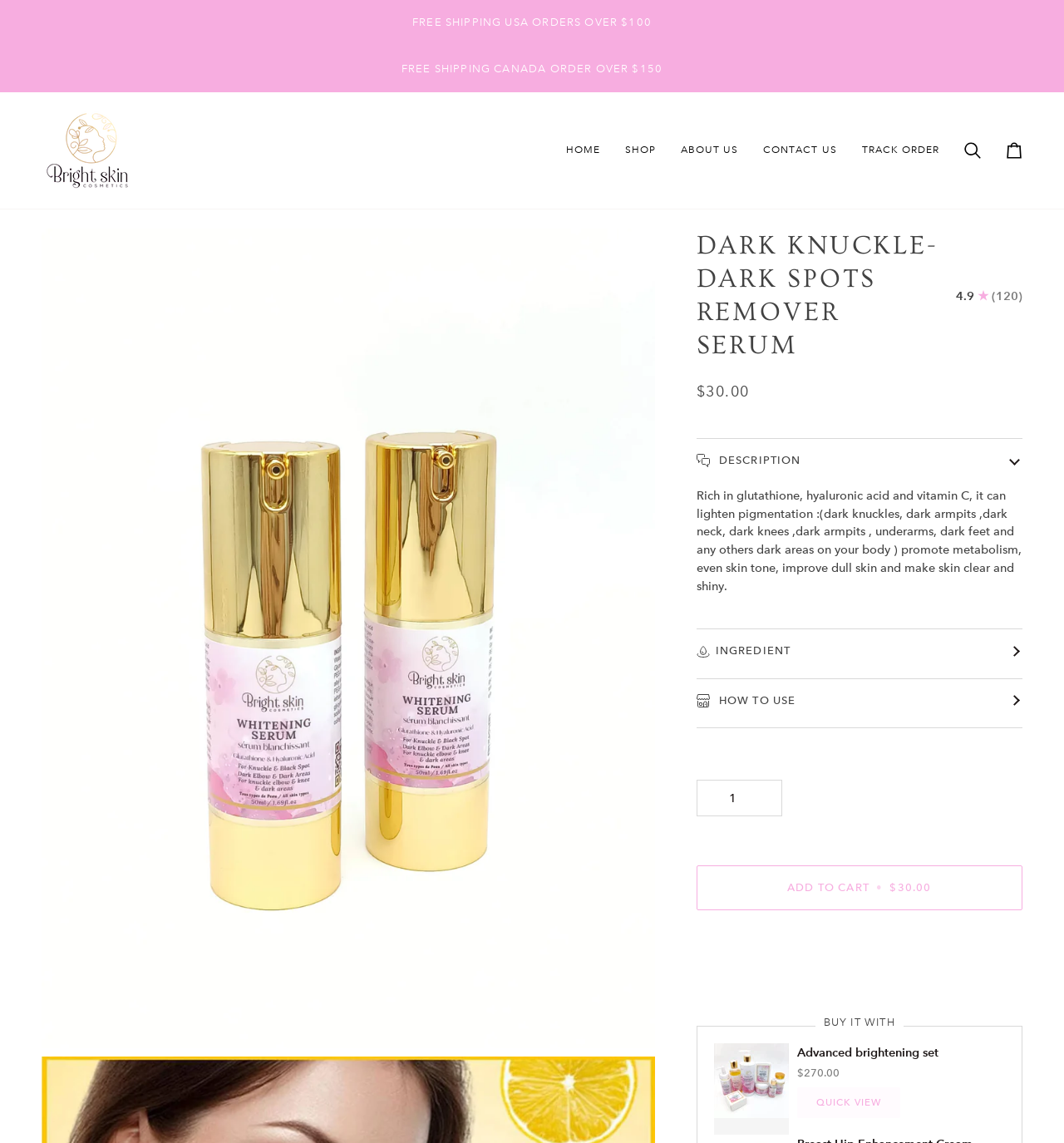Find the bounding box coordinates of the clickable element required to execute the following instruction: "Quick view the 'Advanced brightening set'". Provide the coordinates as four float numbers between 0 and 1, i.e., [left, top, right, bottom].

[0.749, 0.951, 0.846, 0.978]